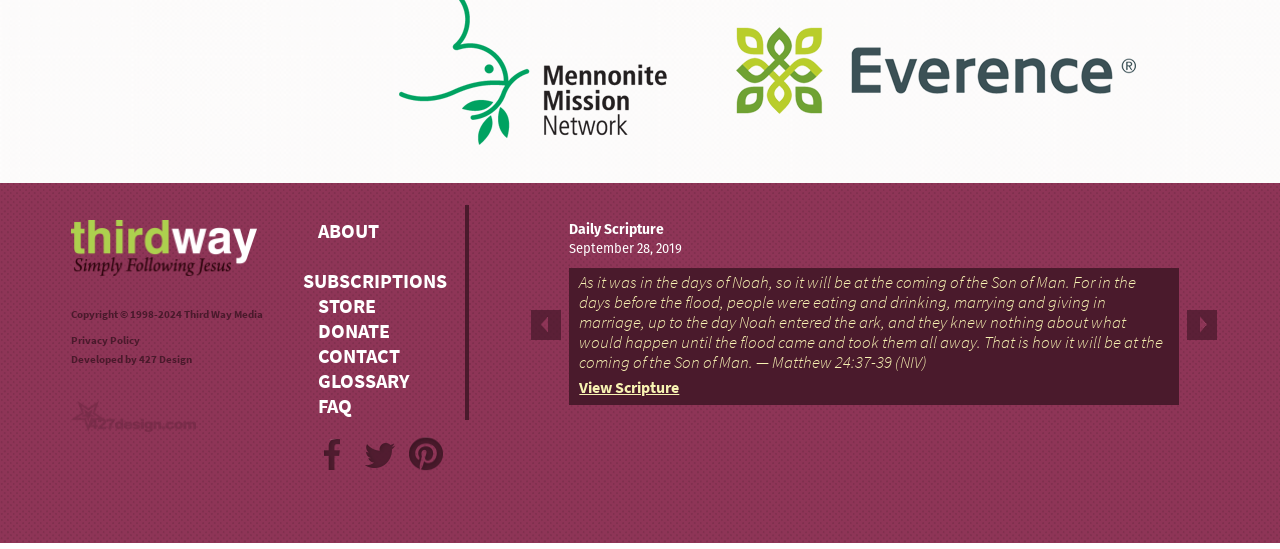Locate the bounding box coordinates of the area to click to fulfill this instruction: "Read 'AN ESSAY SERVICE MAY HELP YOU SUCCEED'". The bounding box should be presented as four float numbers between 0 and 1, in the order [left, top, right, bottom].

None